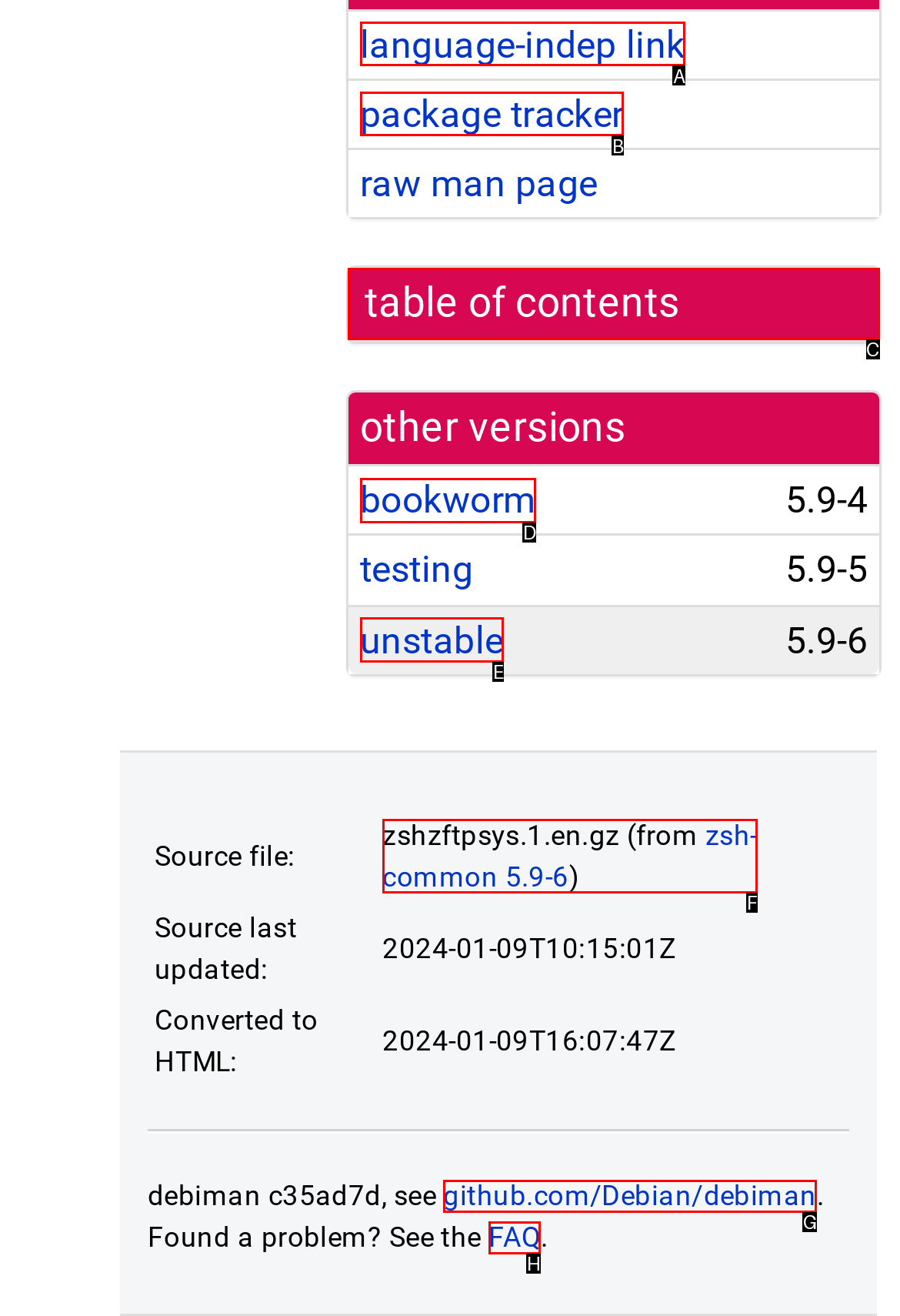Indicate the HTML element that should be clicked to perform the task: expand the table of contents Reply with the letter corresponding to the chosen option.

C